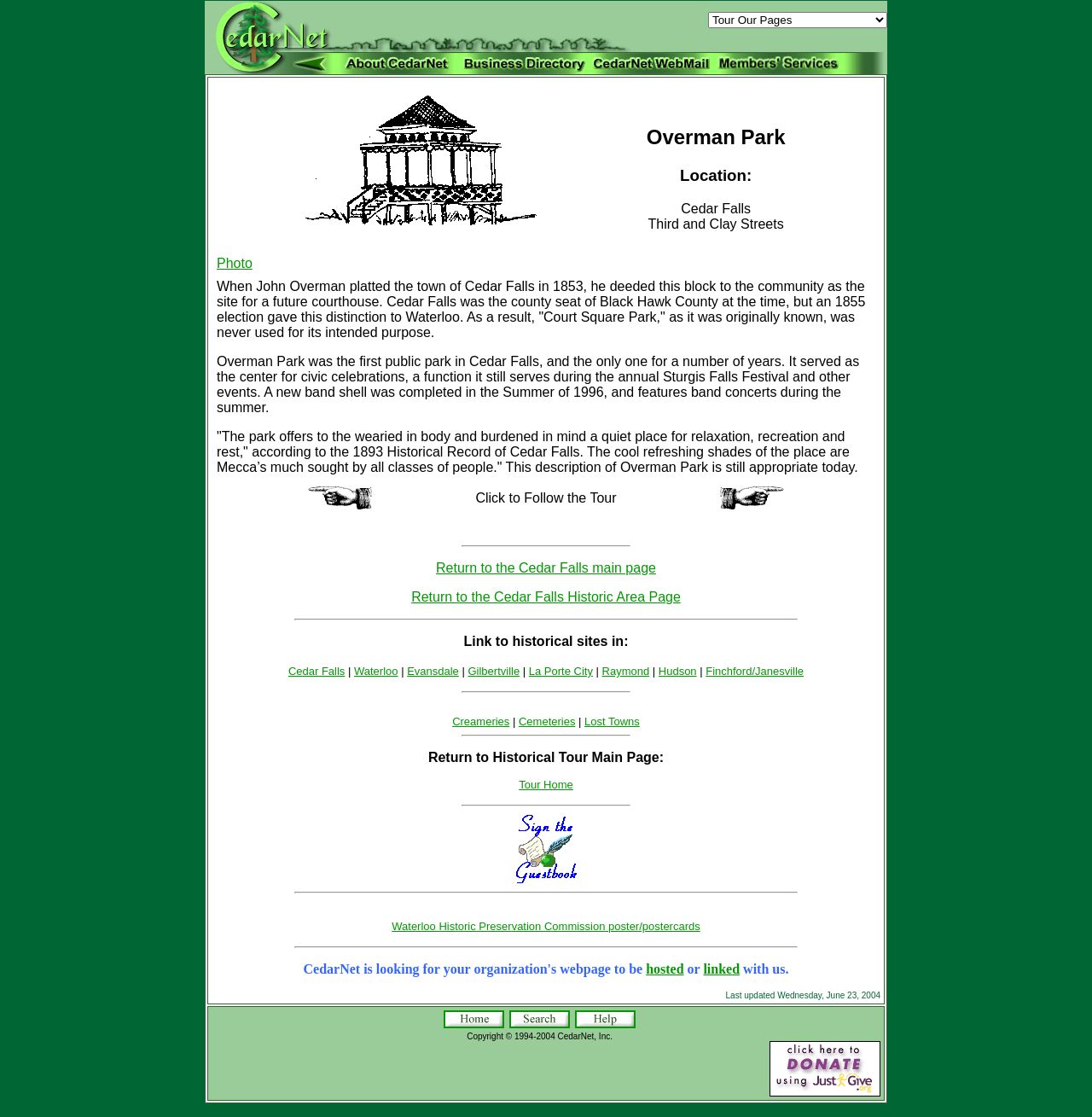Please identify the bounding box coordinates of the area that needs to be clicked to follow this instruction: "View the 'Overman Park' photo".

[0.27, 0.077, 0.503, 0.217]